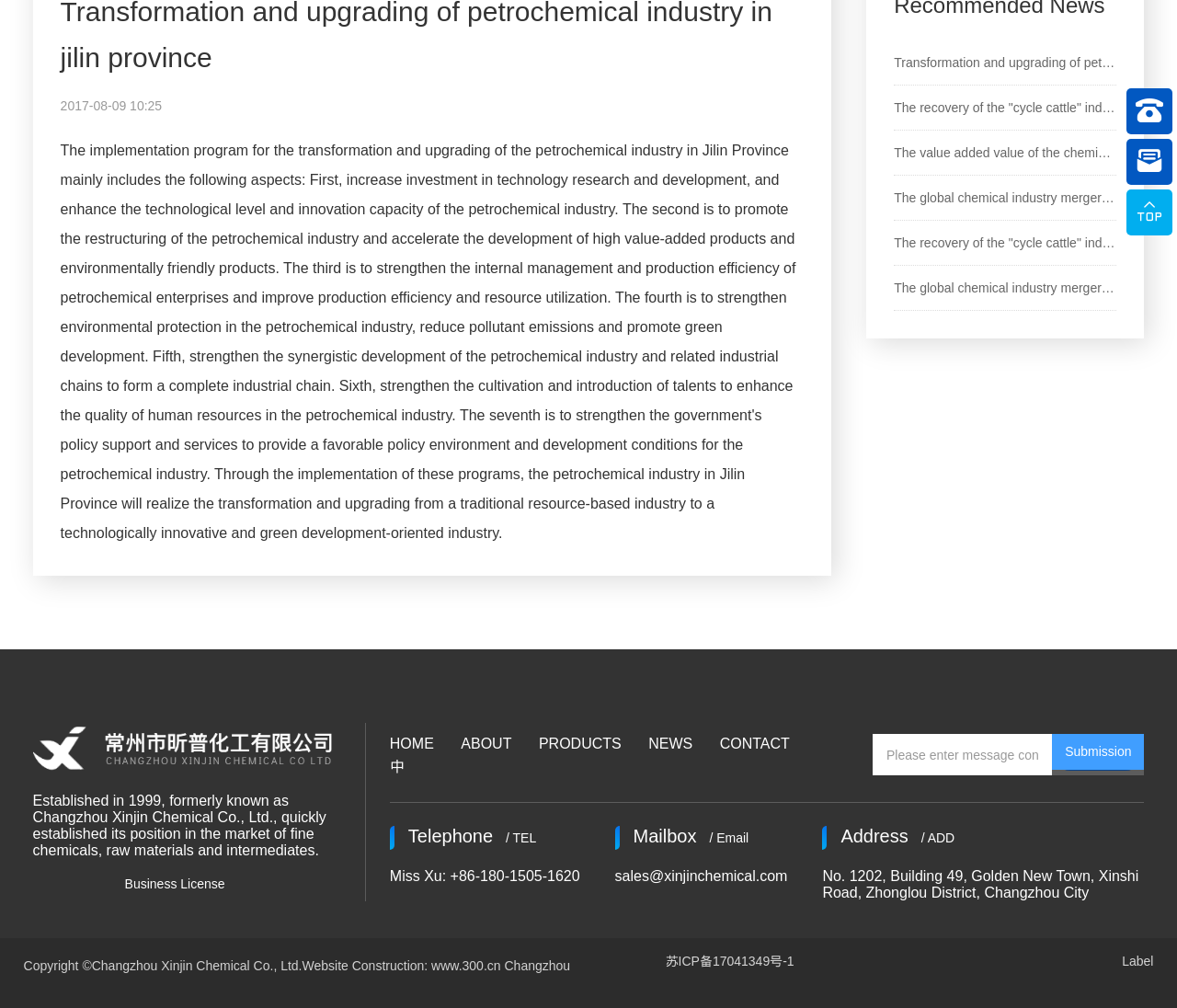Given the webpage screenshot, identify the bounding box of the UI element that matches this description: "Changzhou".

[0.429, 0.95, 0.484, 0.965]